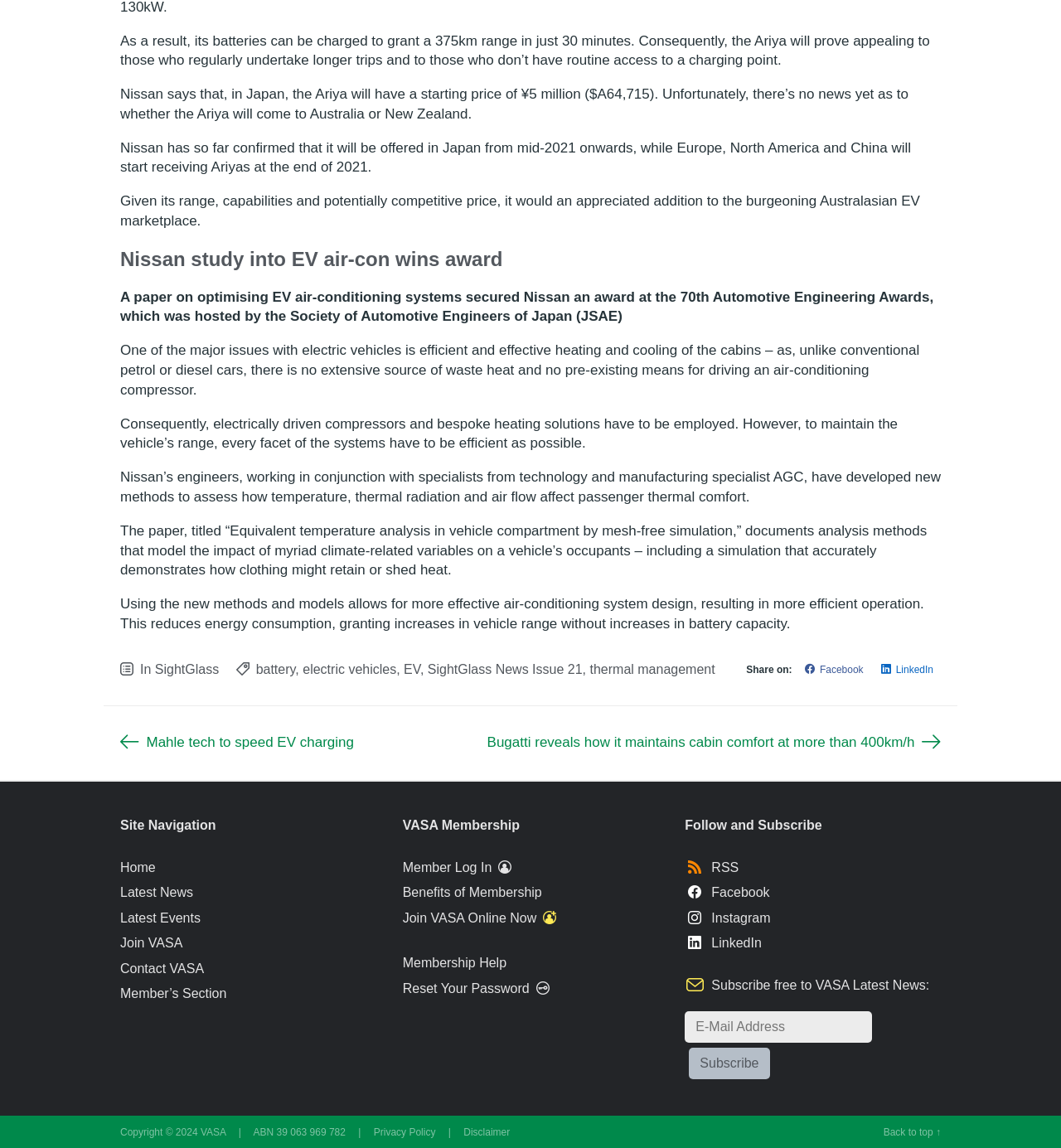Find and indicate the bounding box coordinates of the region you should select to follow the given instruction: "Click on the 'Home' link".

[0.113, 0.747, 0.147, 0.765]